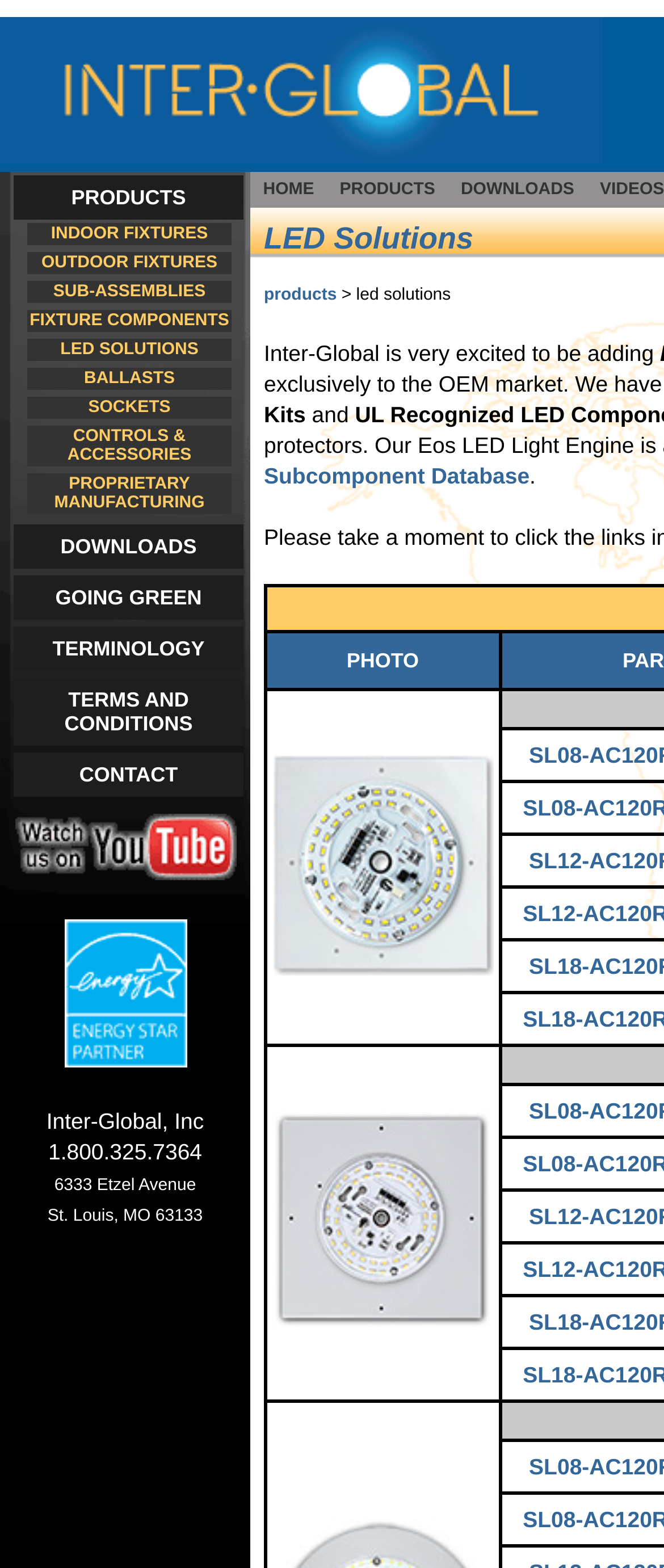Locate the UI element described by TERMINOLOGY and provide its bounding box coordinates. Use the format (top-left x, top-left y, bottom-right x, bottom-right y) with all values as floating point numbers between 0 and 1.

[0.021, 0.4, 0.367, 0.428]